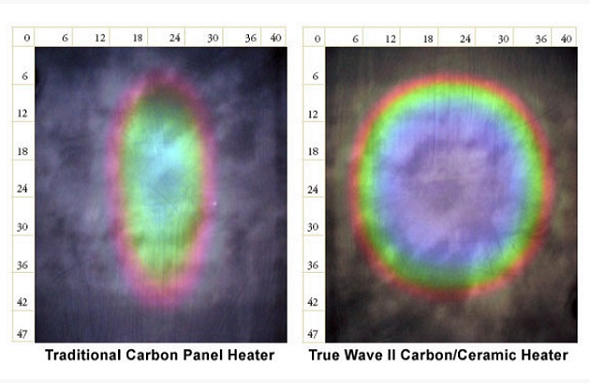What is the shape of the heat pattern of the Traditional Carbon Panel? Based on the screenshot, please respond with a single word or phrase.

Elongated